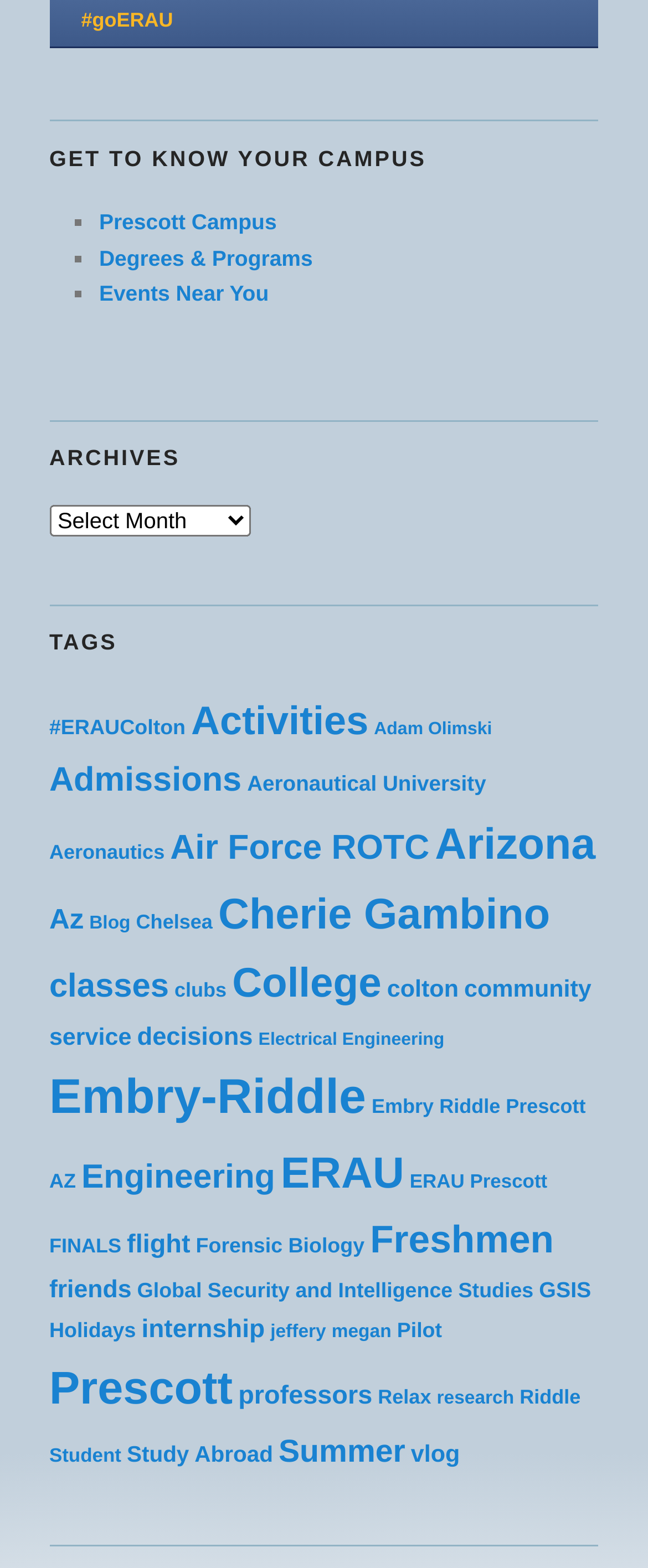Could you highlight the region that needs to be clicked to execute the instruction: "Select an option from the 'Archives' combobox"?

[0.076, 0.322, 0.386, 0.342]